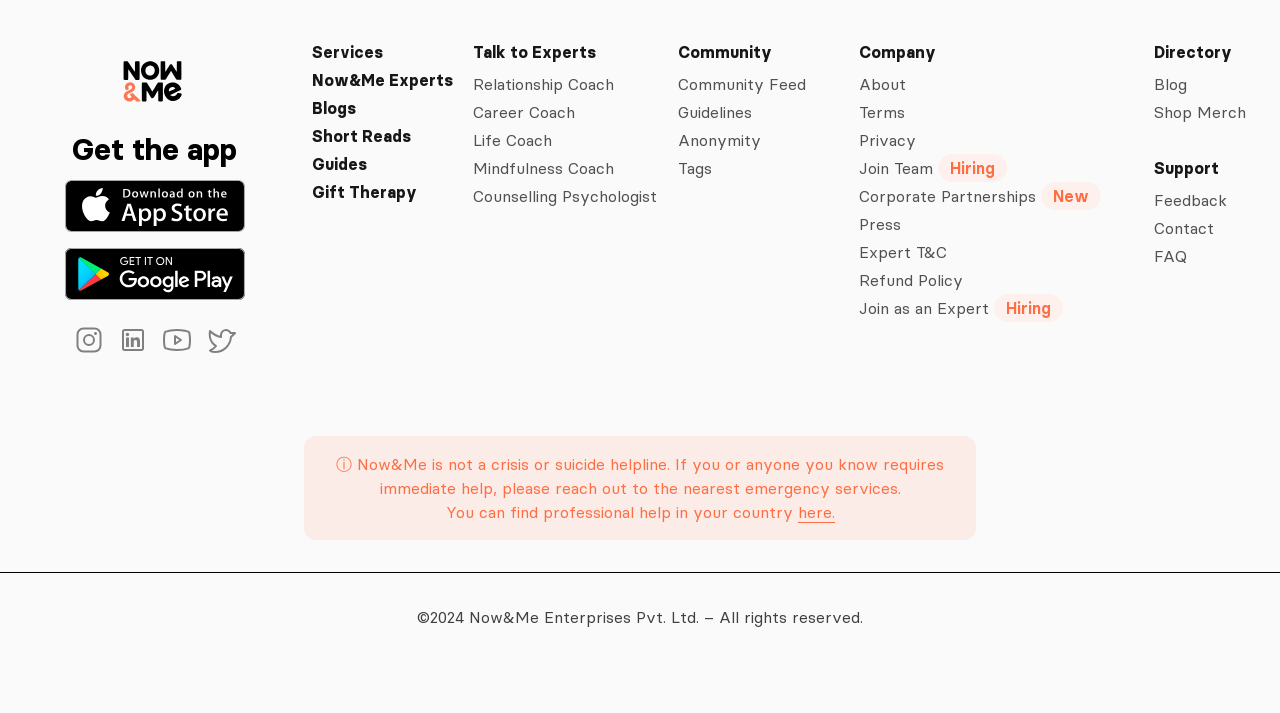Locate the bounding box coordinates of the element's region that should be clicked to carry out the following instruction: "Download on the App Store". The coordinates need to be four float numbers between 0 and 1, i.e., [left, top, right, bottom].

[0.051, 0.253, 0.191, 0.326]